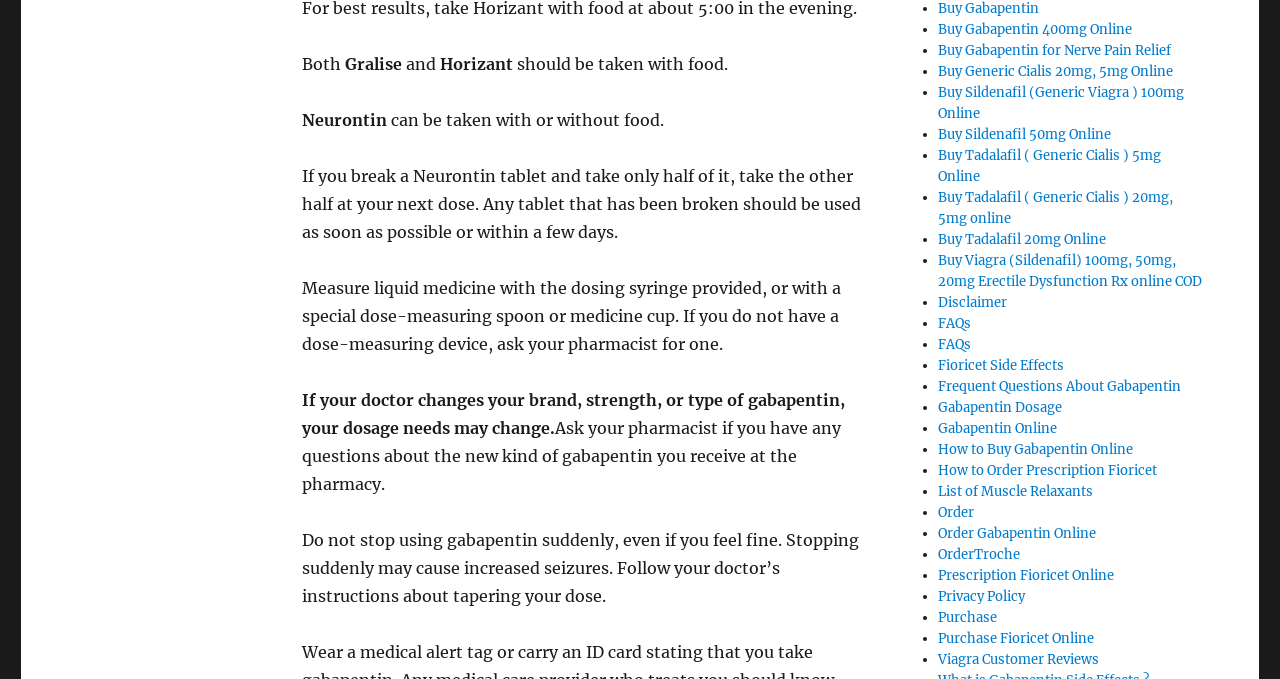Given the element description: "Order Gabapentin Online", predict the bounding box coordinates of the UI element it refers to, using four float numbers between 0 and 1, i.e., [left, top, right, bottom].

[0.733, 0.773, 0.856, 0.798]